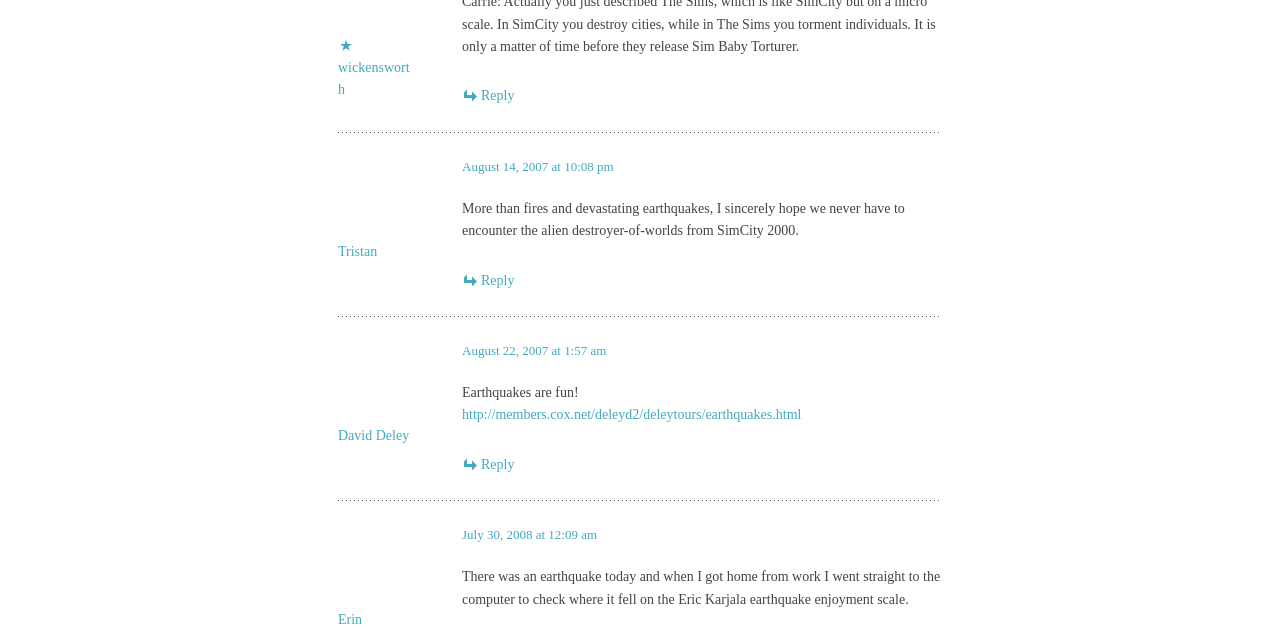Who wrote the first comment?
Identify the answer in the screenshot and reply with a single word or phrase.

Tristan